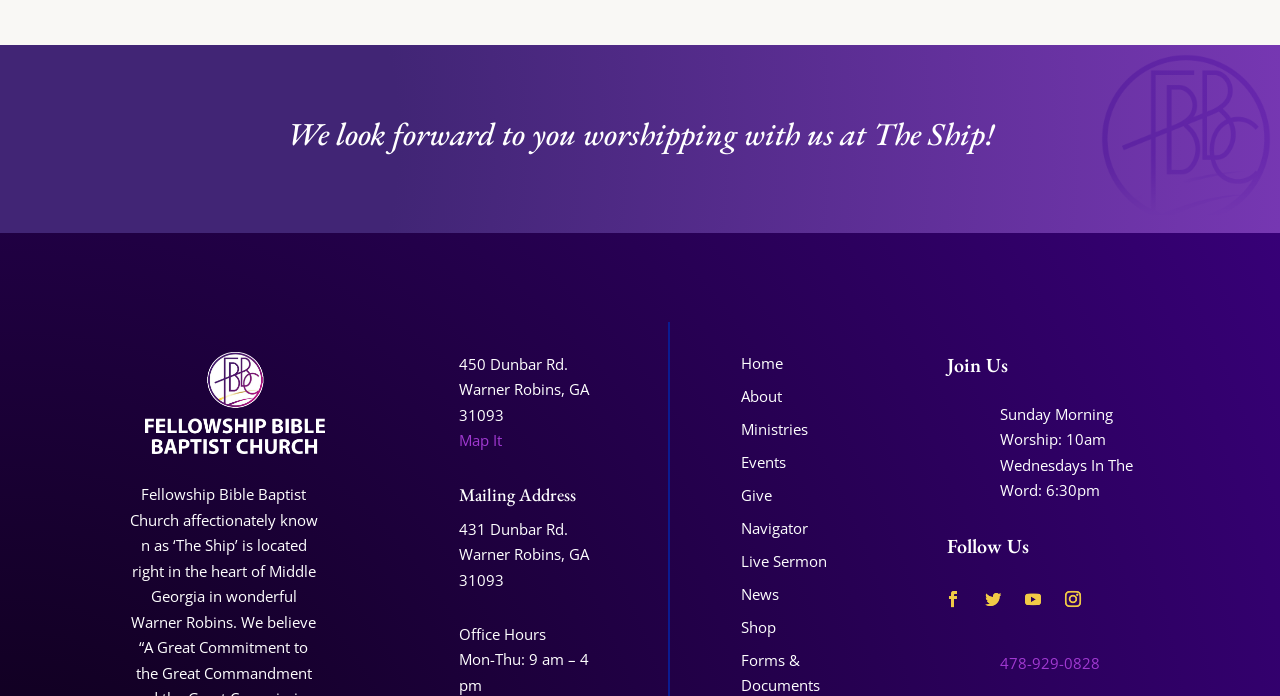Determine the bounding box for the UI element that matches this description: "Map It".

[0.359, 0.618, 0.392, 0.647]